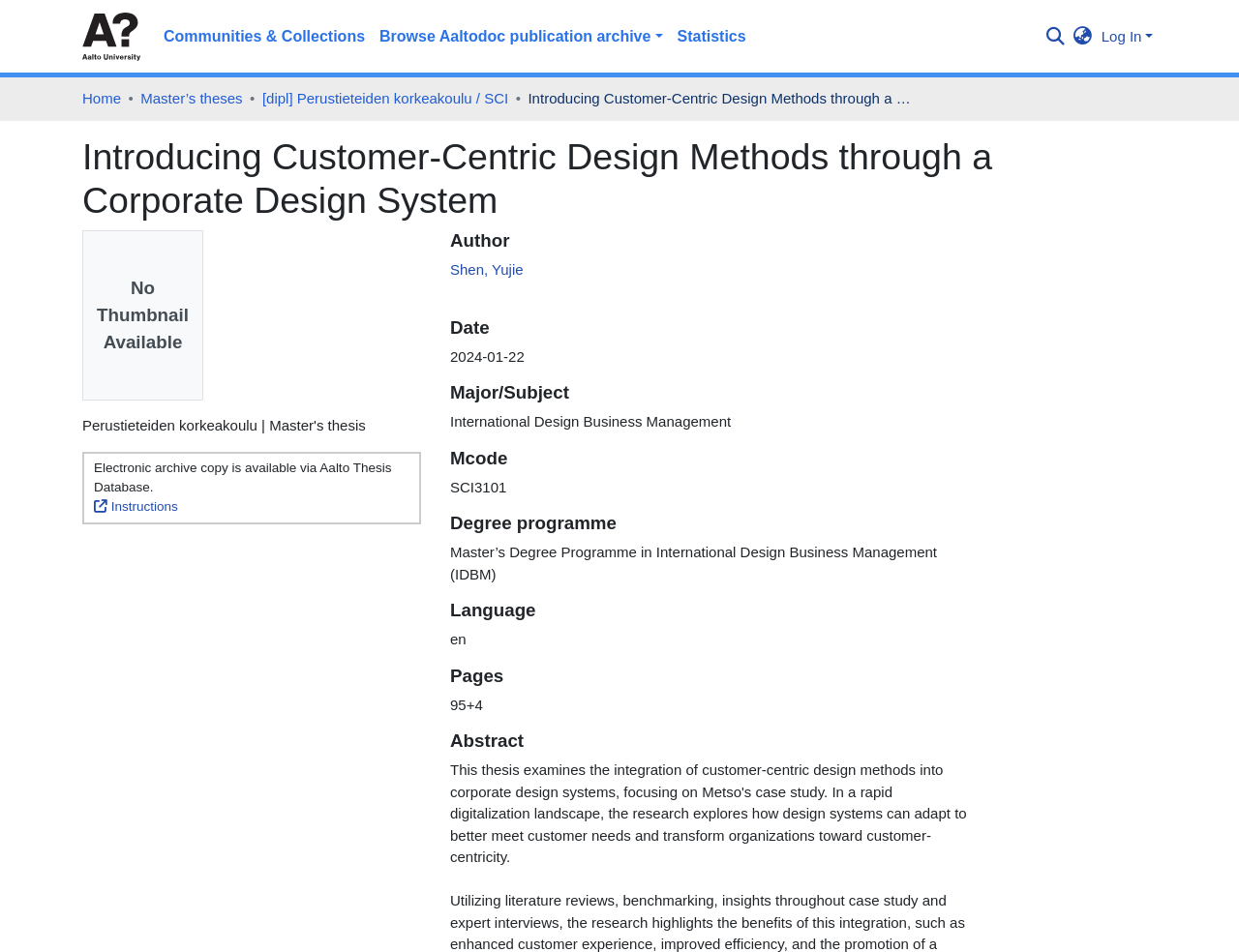Answer the question below in one word or phrase:
How many pages does the thesis have?

95+4